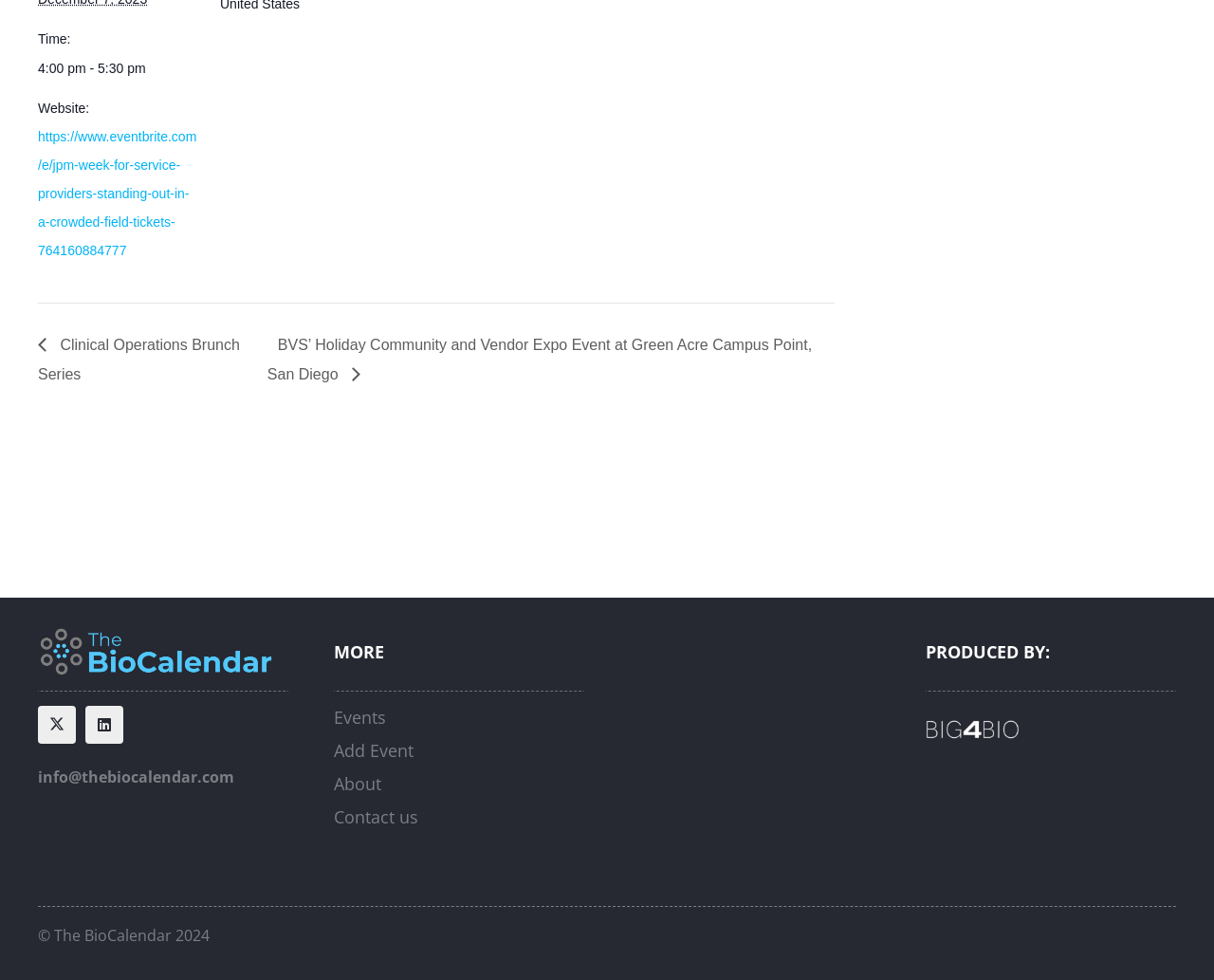Pinpoint the bounding box coordinates of the element that must be clicked to accomplish the following instruction: "Navigate to Clinical Operations Brunch Series". The coordinates should be in the format of four float numbers between 0 and 1, i.e., [left, top, right, bottom].

[0.031, 0.344, 0.198, 0.39]